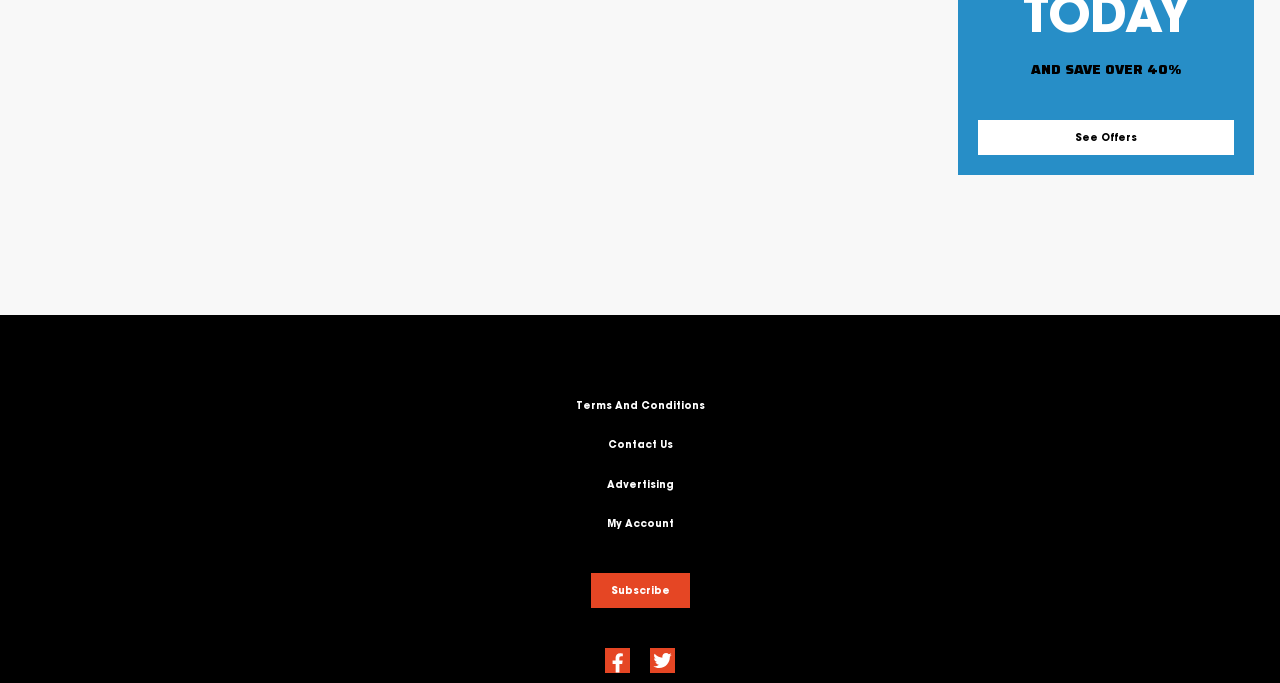Using the format (top-left x, top-left y, bottom-right x, bottom-right y), provide the bounding box coordinates for the described UI element. All values should be floating point numbers between 0 and 1: Terms and Conditions

[0.45, 0.583, 0.55, 0.605]